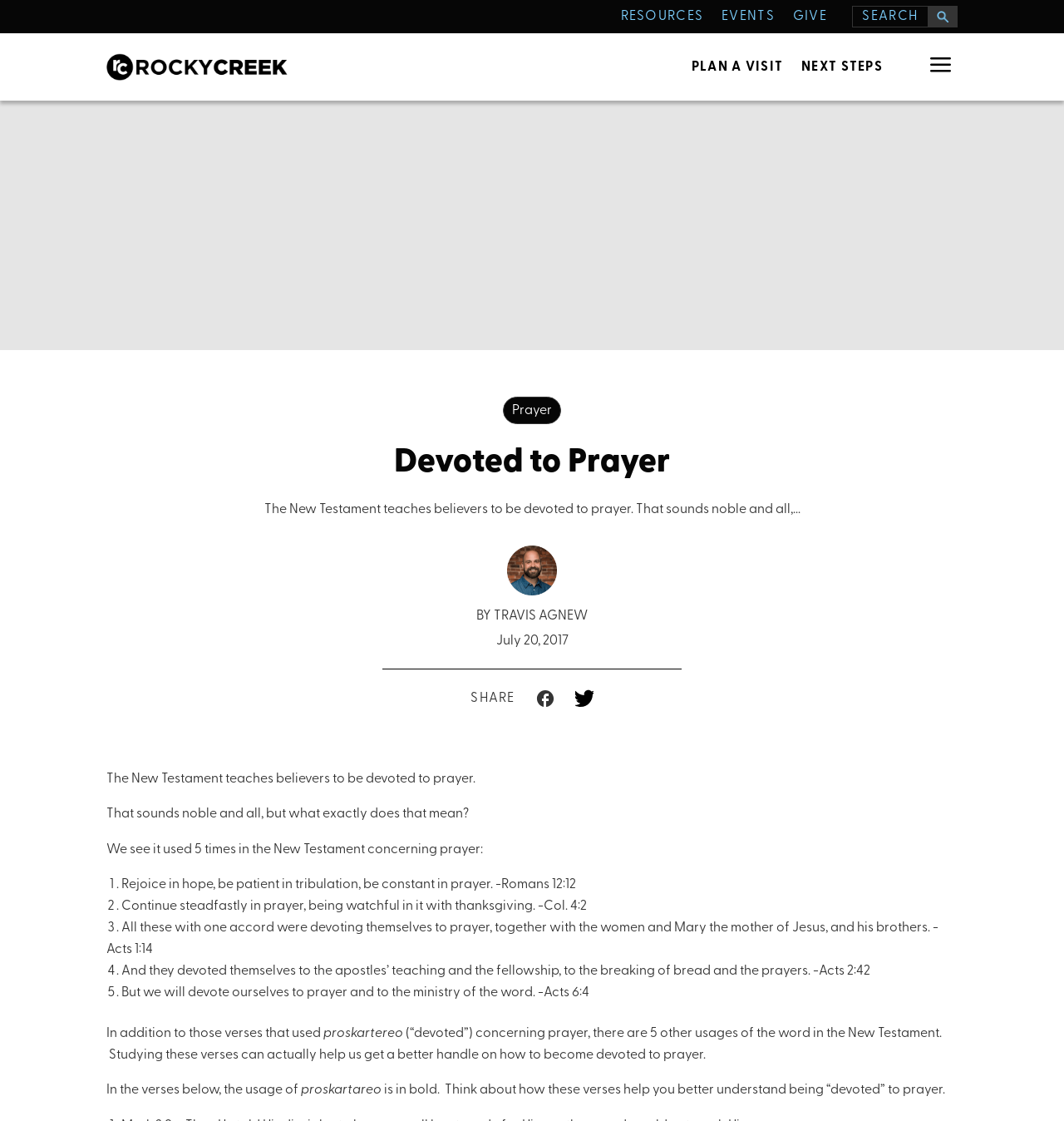Provide your answer in a single word or phrase: 
How many times is the word 'proskartereo' used in the New Testament?

5